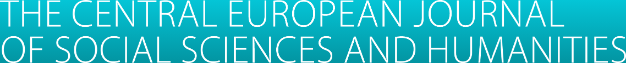Give an in-depth description of the image.

The image features the title of "THE CENTRAL EUROPEAN JOURNAL OF SOCIAL SCIENCES AND HUMANITIES" displayed prominently in a modern, clean font. This journal serves as an academic platform for interdisciplinary research and discourse across various fields, focusing on social sciences and humanities in a Central European context. The visual presentation, with its bright background and bold lettering, conveys a sense of professionalism and accessibility, inviting readers to engage with its scholarly content. This journal aims to contribute to the wider academic community by providing high-quality research articles and insights into contemporary issues.